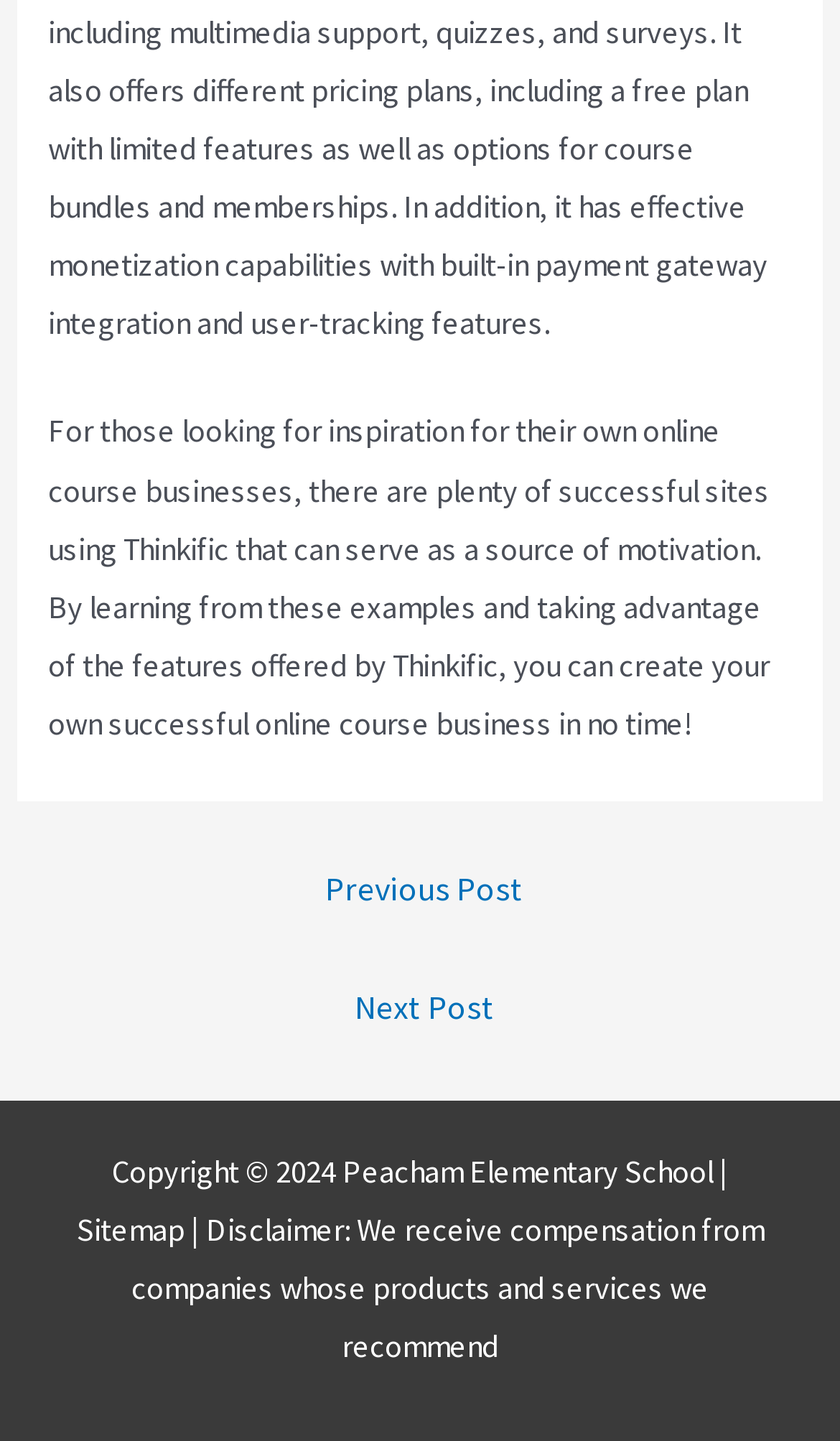Identify the bounding box for the given UI element using the description provided. Coordinates should be in the format (top-left x, top-left y, bottom-right x, bottom-right y) and must be between 0 and 1. Here is the description: Sitemap

[0.091, 0.84, 0.227, 0.867]